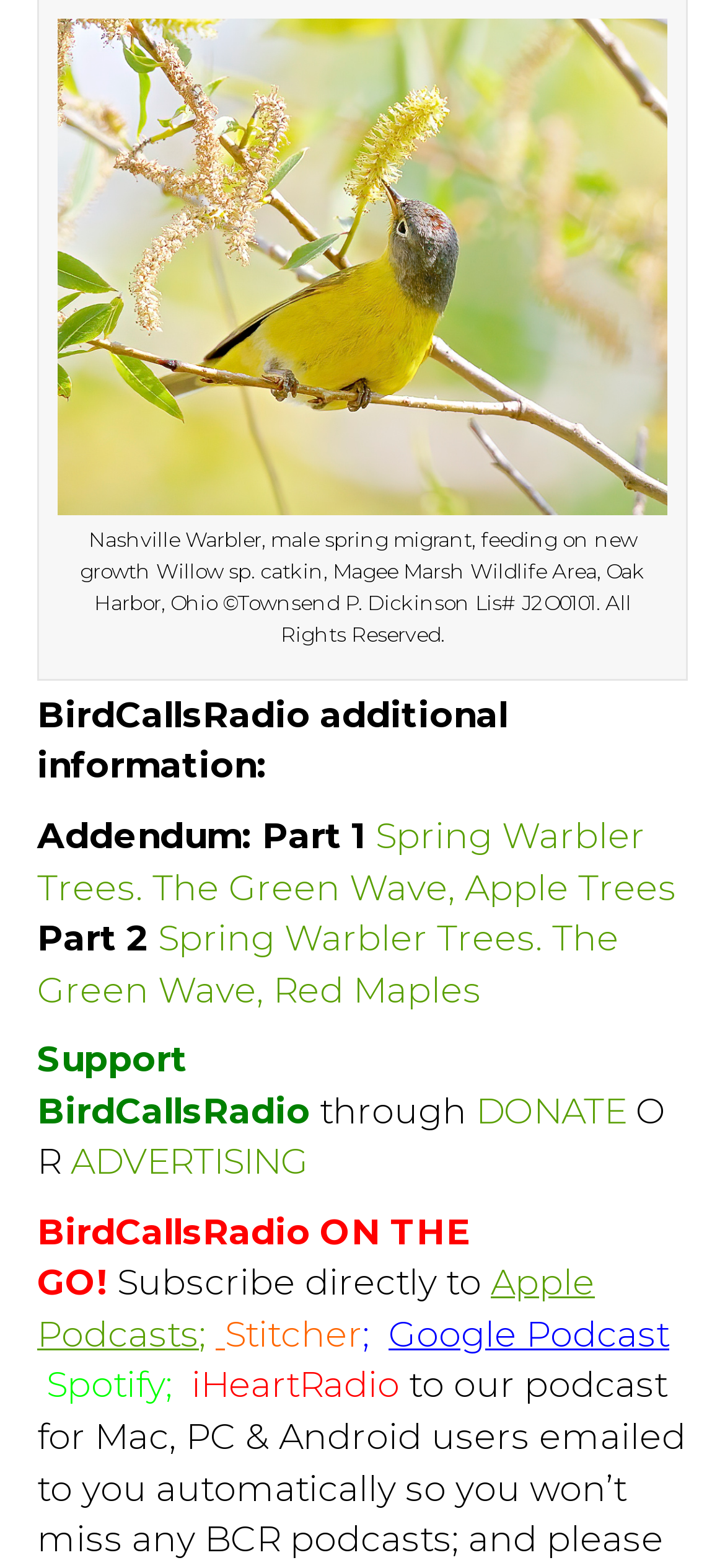Answer the question in a single word or phrase:
What is the name of the wildlife area in the image caption?

Magee Marsh Wildlife Area